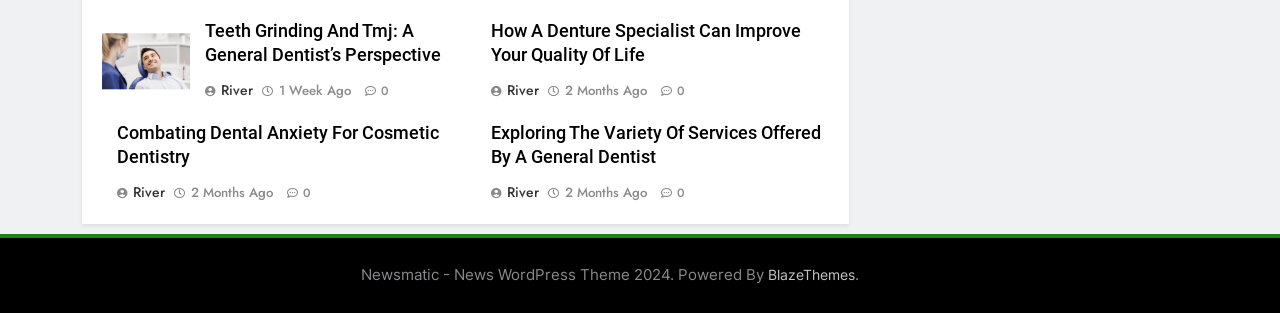Given the element description, predict the bounding box coordinates in the format (top-left x, top-left y, bottom-right x, bottom-right y). Make sure all values are between 0 and 1. Here is the element description: 0

[0.216, 0.581, 0.243, 0.642]